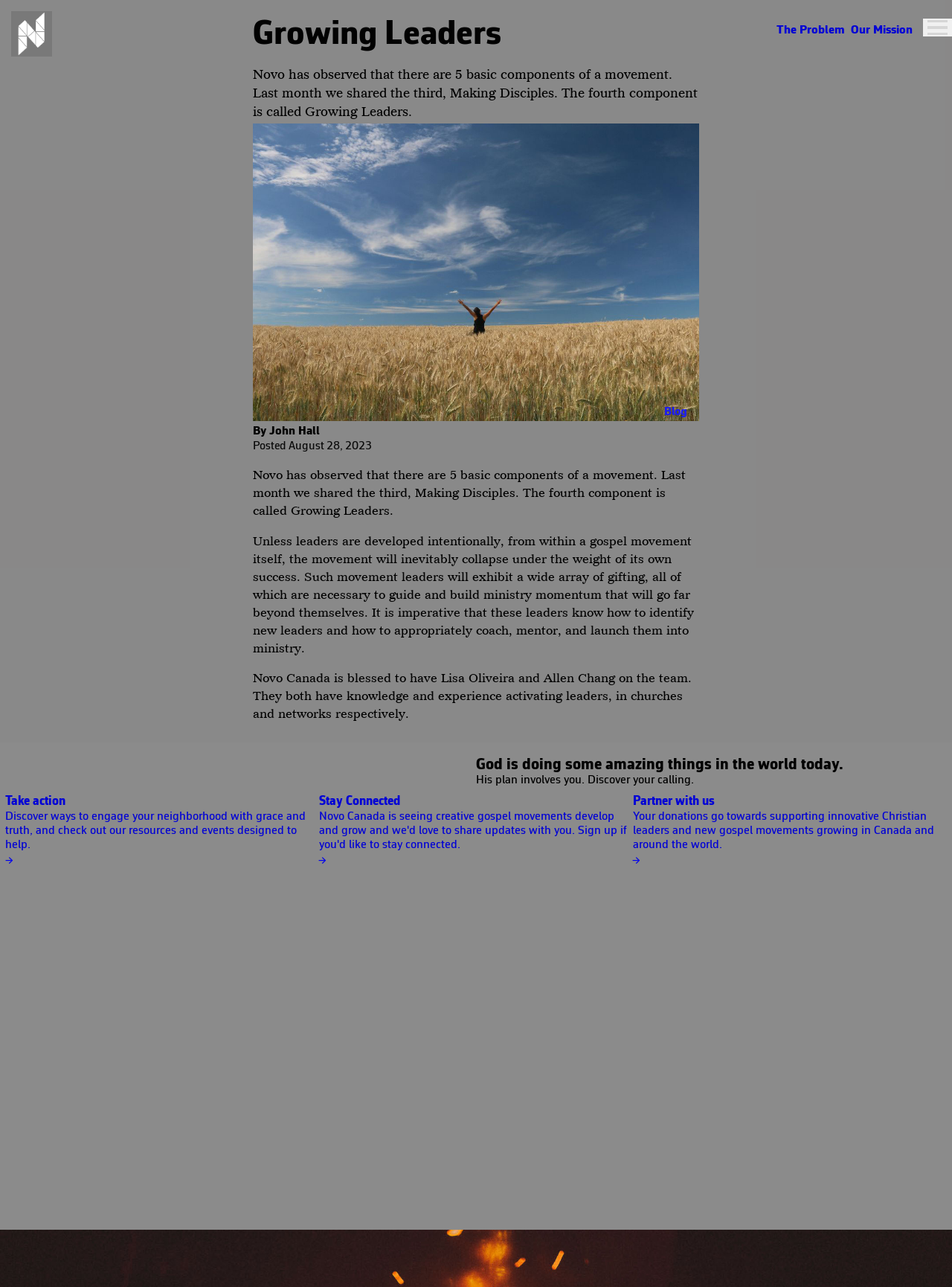When was the article posted?
Look at the screenshot and give a one-word or phrase answer.

August 28, 2023